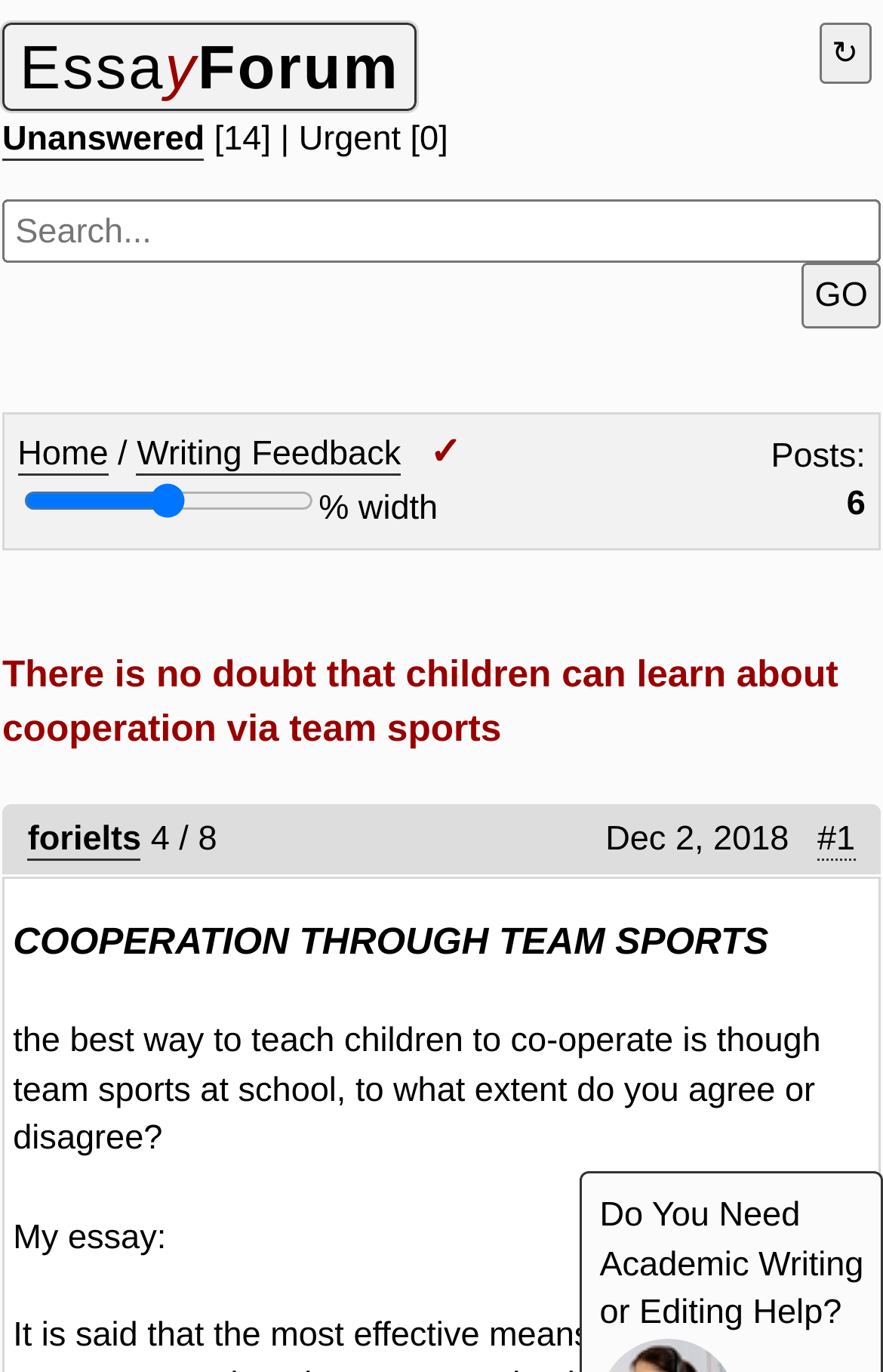Please indicate the bounding box coordinates of the element's region to be clicked to achieve the instruction: "Click on the 'GO' button". Provide the coordinates as four float numbers between 0 and 1, i.e., [left, top, right, bottom].

[0.908, 0.192, 0.997, 0.239]